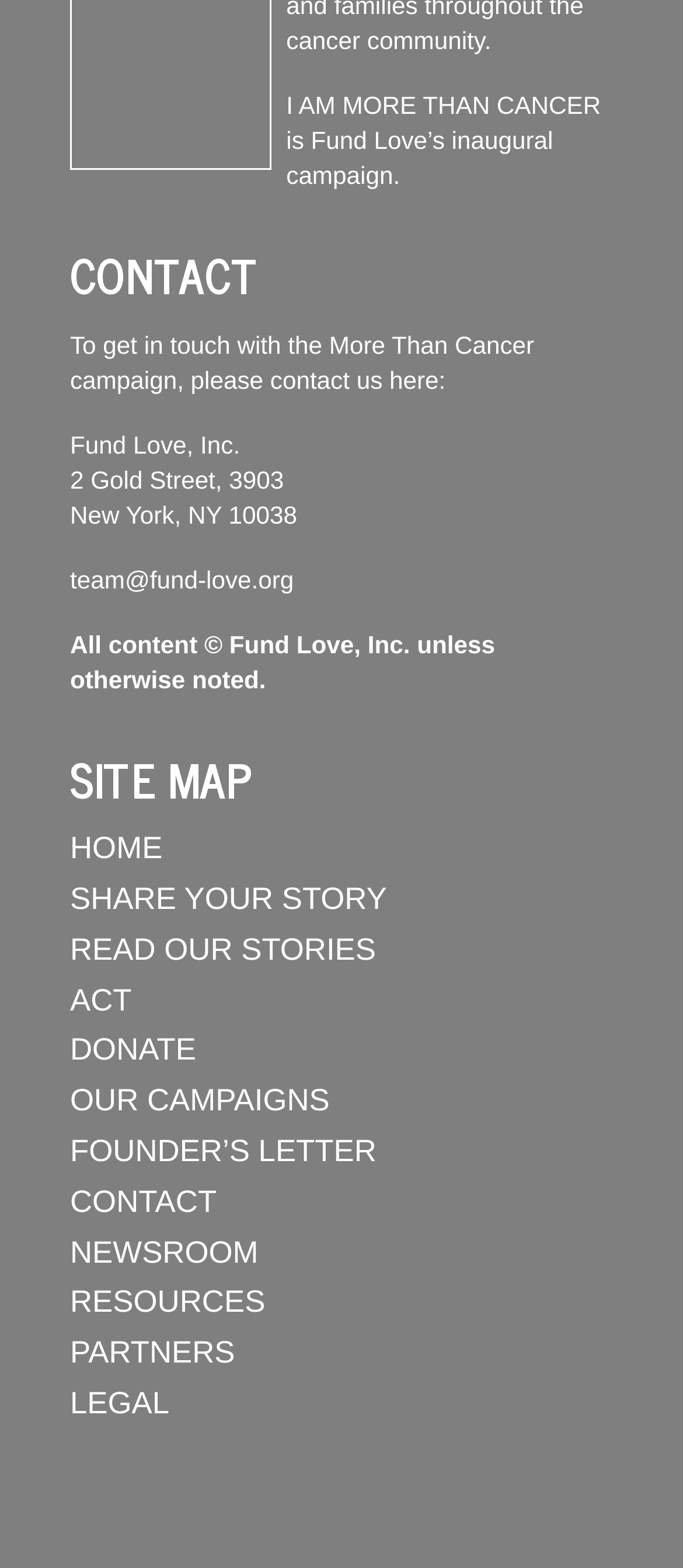Use a single word or phrase to answer the question:
How many links are there in the site map?

11